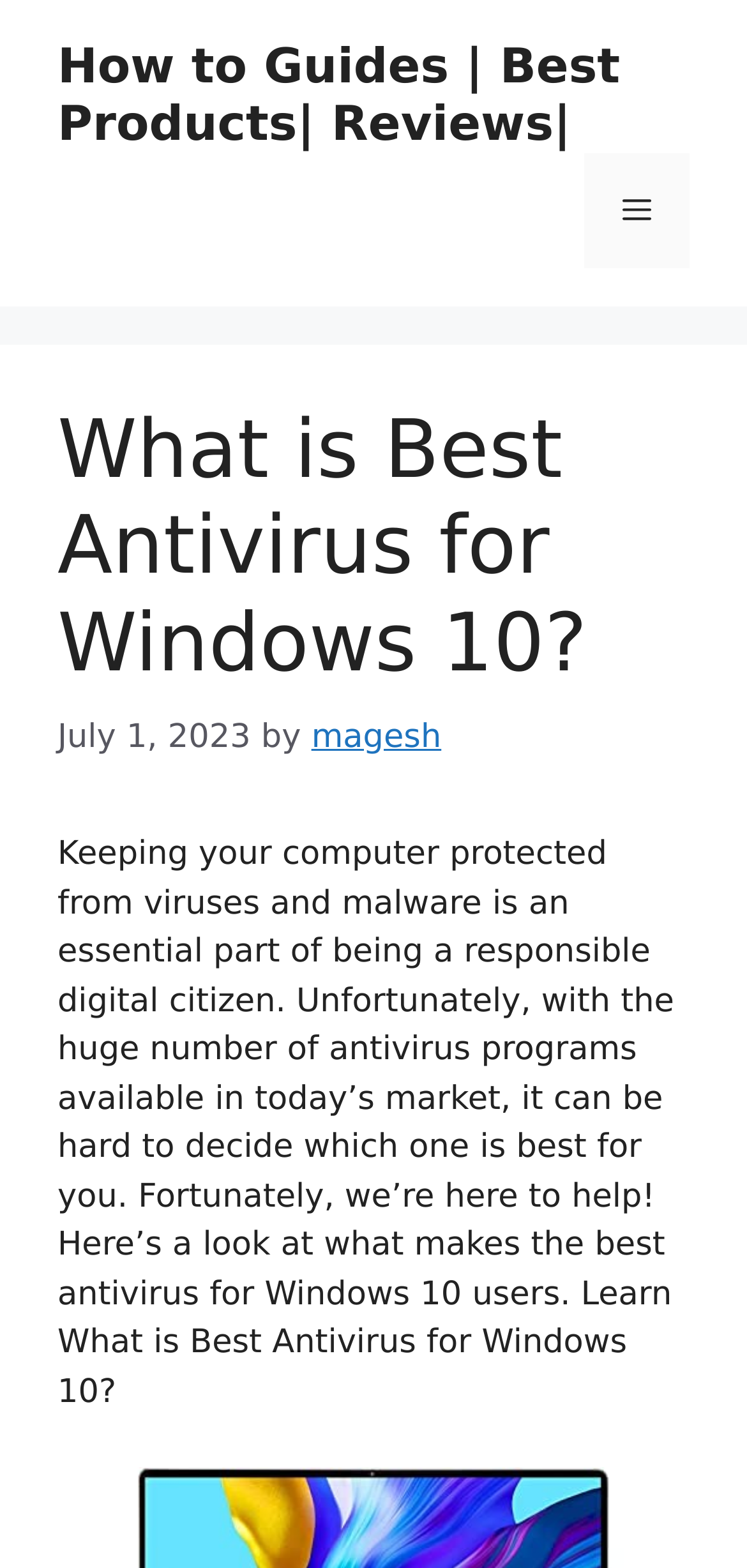Give a one-word or short phrase answer to the question: 
What is the role of the 'Menu' button?

Toggle navigation